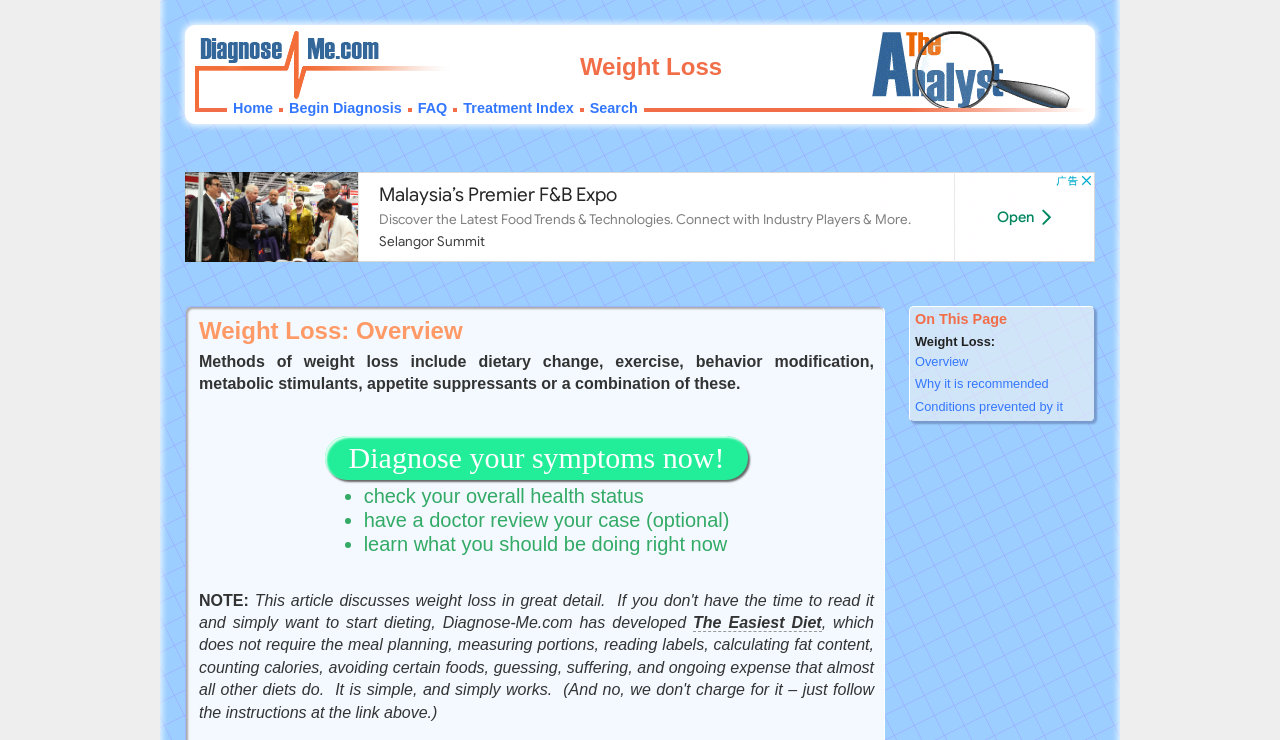Determine the bounding box of the UI component based on this description: "Overview". The bounding box coordinates should be four float values between 0 and 1, i.e., [left, top, right, bottom].

[0.715, 0.475, 0.851, 0.501]